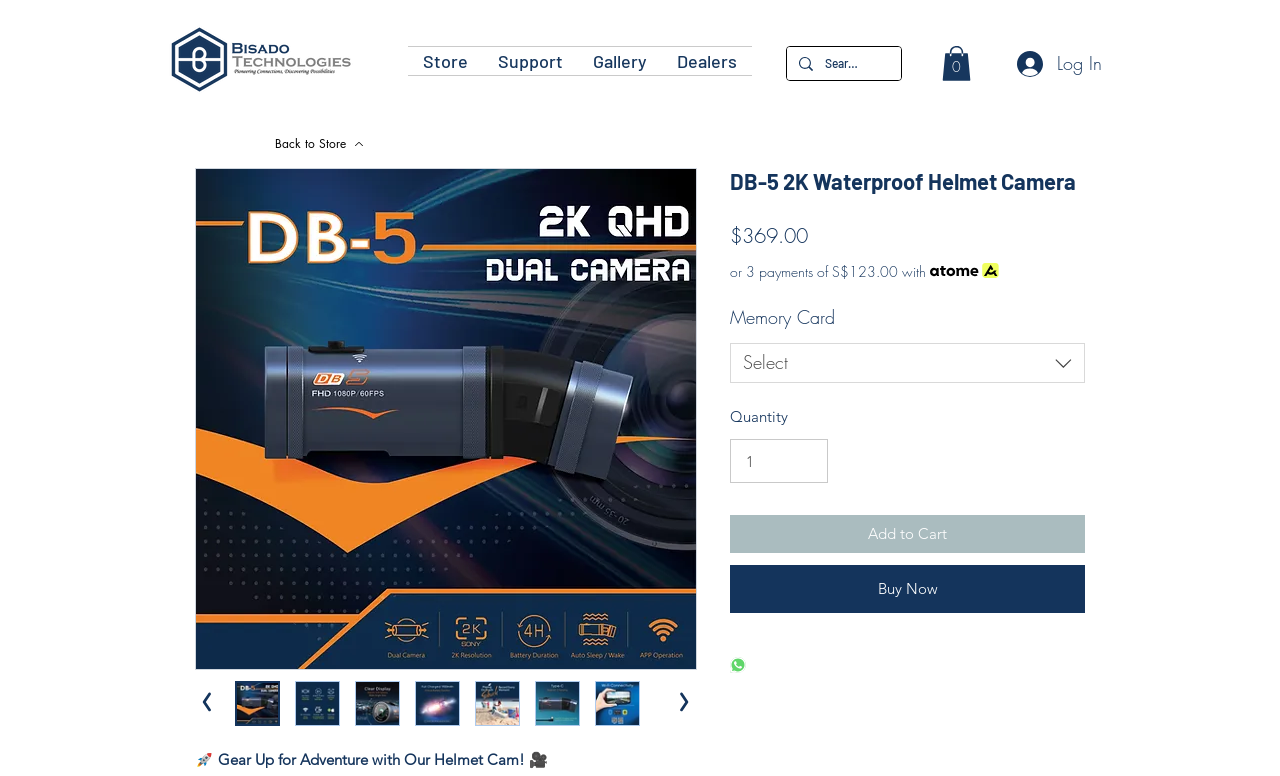Could you highlight the region that needs to be clicked to execute the instruction: "Add product to cart"?

[0.57, 0.663, 0.848, 0.713]